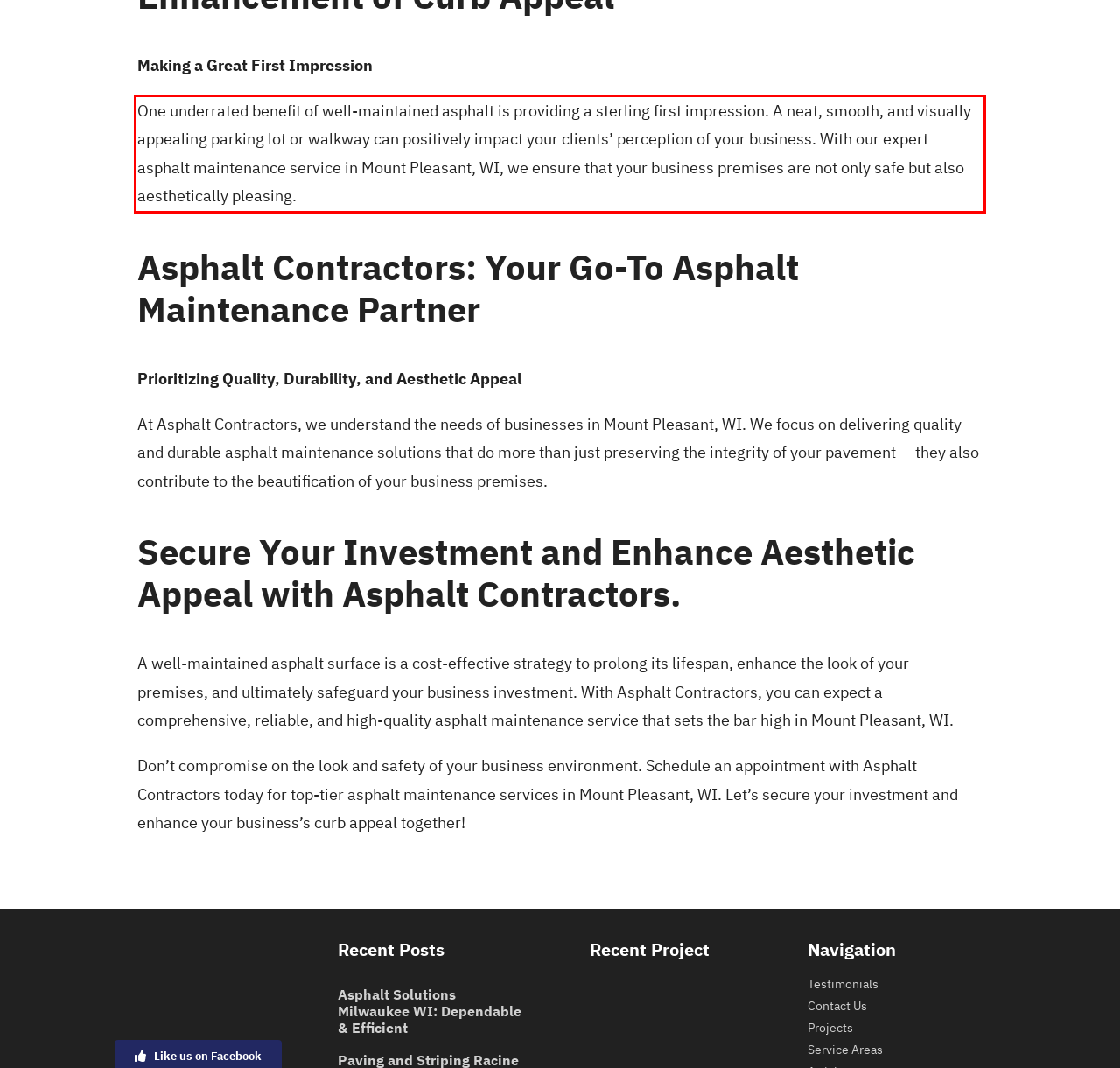You are provided with a webpage screenshot that includes a red rectangle bounding box. Extract the text content from within the bounding box using OCR.

One underrated benefit of well-maintained asphalt is providing a sterling first impression. A neat, smooth, and visually appealing parking lot or walkway can positively impact your clients’ perception of your business. With our expert asphalt maintenance service in Mount Pleasant, WI, we ensure that your business premises are not only safe but also aesthetically pleasing.